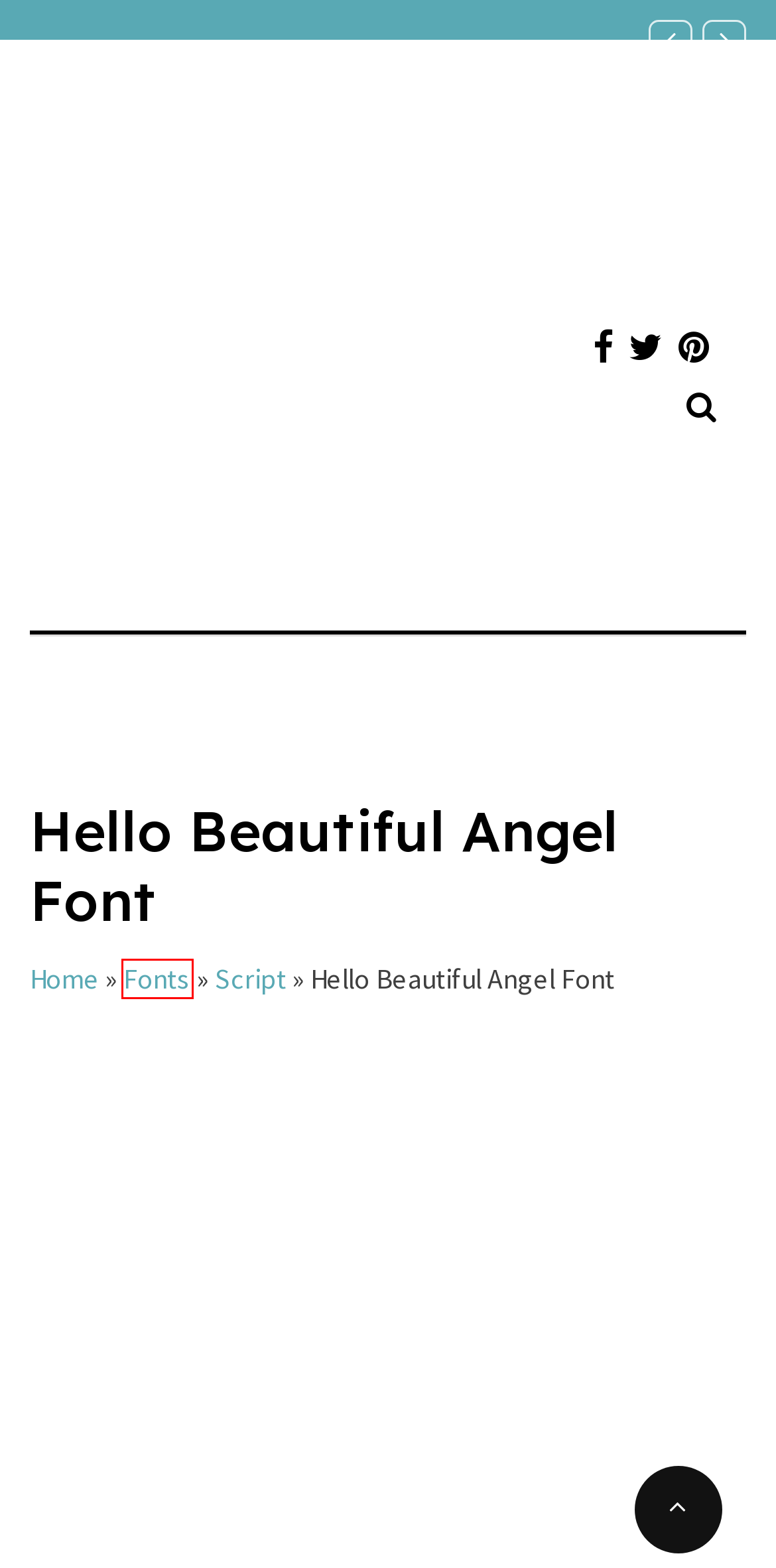A screenshot of a webpage is given, featuring a red bounding box around a UI element. Please choose the webpage description that best aligns with the new webpage after clicking the element in the bounding box. These are the descriptions:
A. Basedroid.com - The Best Place for Font and Graphic Collections
B. Fonts - Basedroid.com
C. Games Font - Basedroid.com
D. Handwriting Font - Basedroid.com
E. Doodle Font - Basedroid.com
F. Written Font - Basedroid.com
G. Fashion Font - Basedroid.com
H. Script - Basedroid.com

B